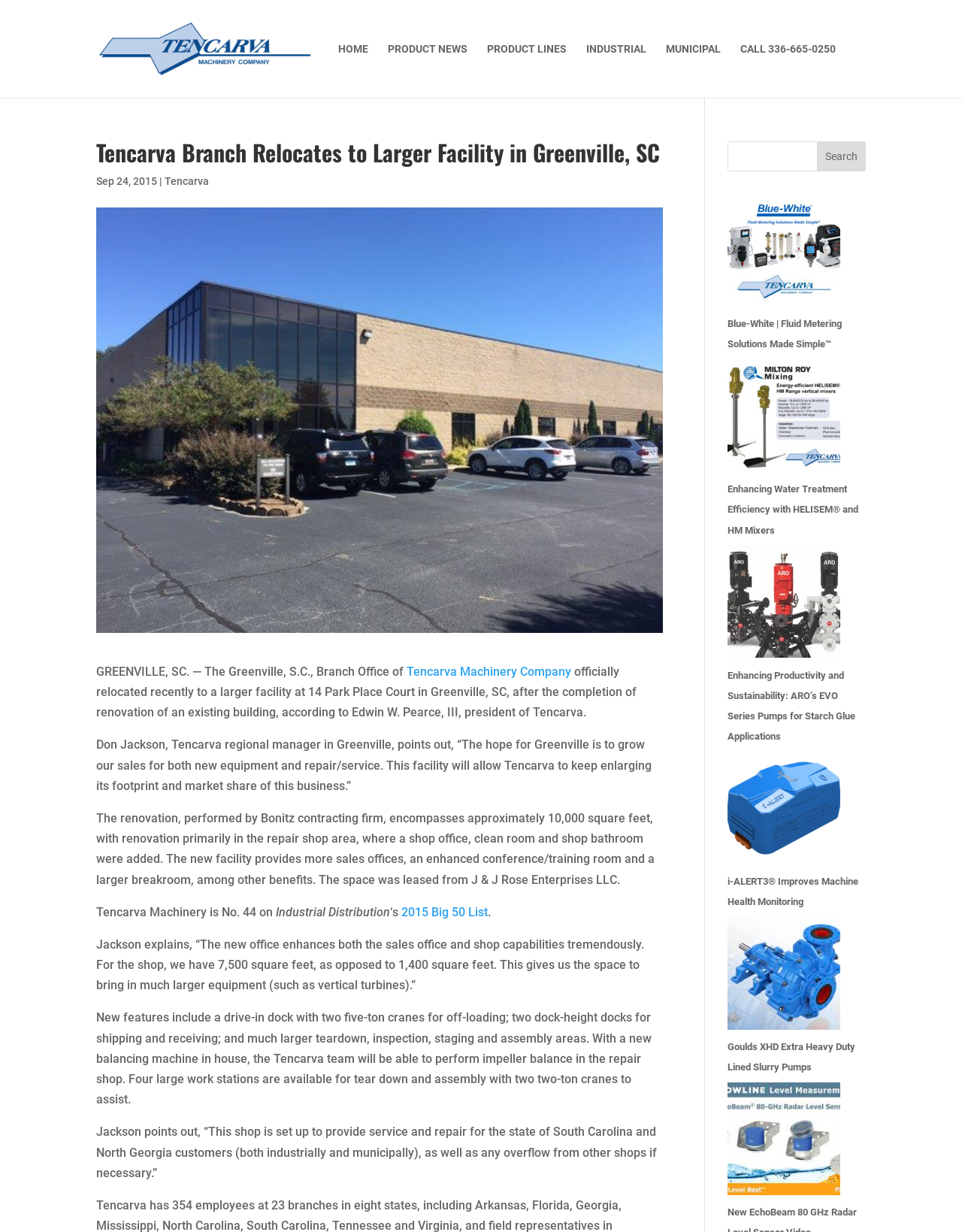What is the size of the repair shop area?
Give a thorough and detailed response to the question.

After analyzing the webpage content, I found that the size of the repair shop area is 7,500 square feet, which is mentioned in the text 'For the shop, we have 7,500 square feet, as opposed to 1,400 square feet...'.